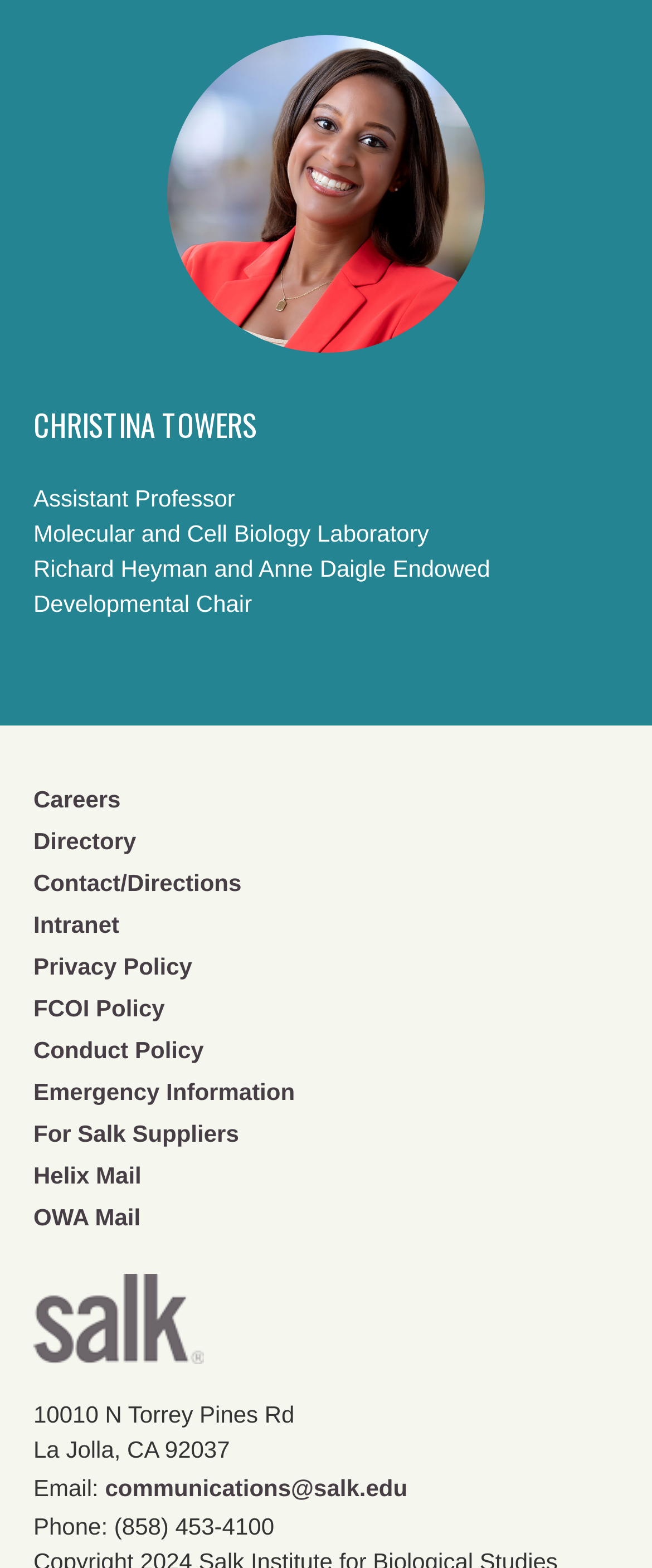Please identify the bounding box coordinates for the region that you need to click to follow this instruction: "View the Contact/Directions page".

[0.051, 0.555, 0.37, 0.572]